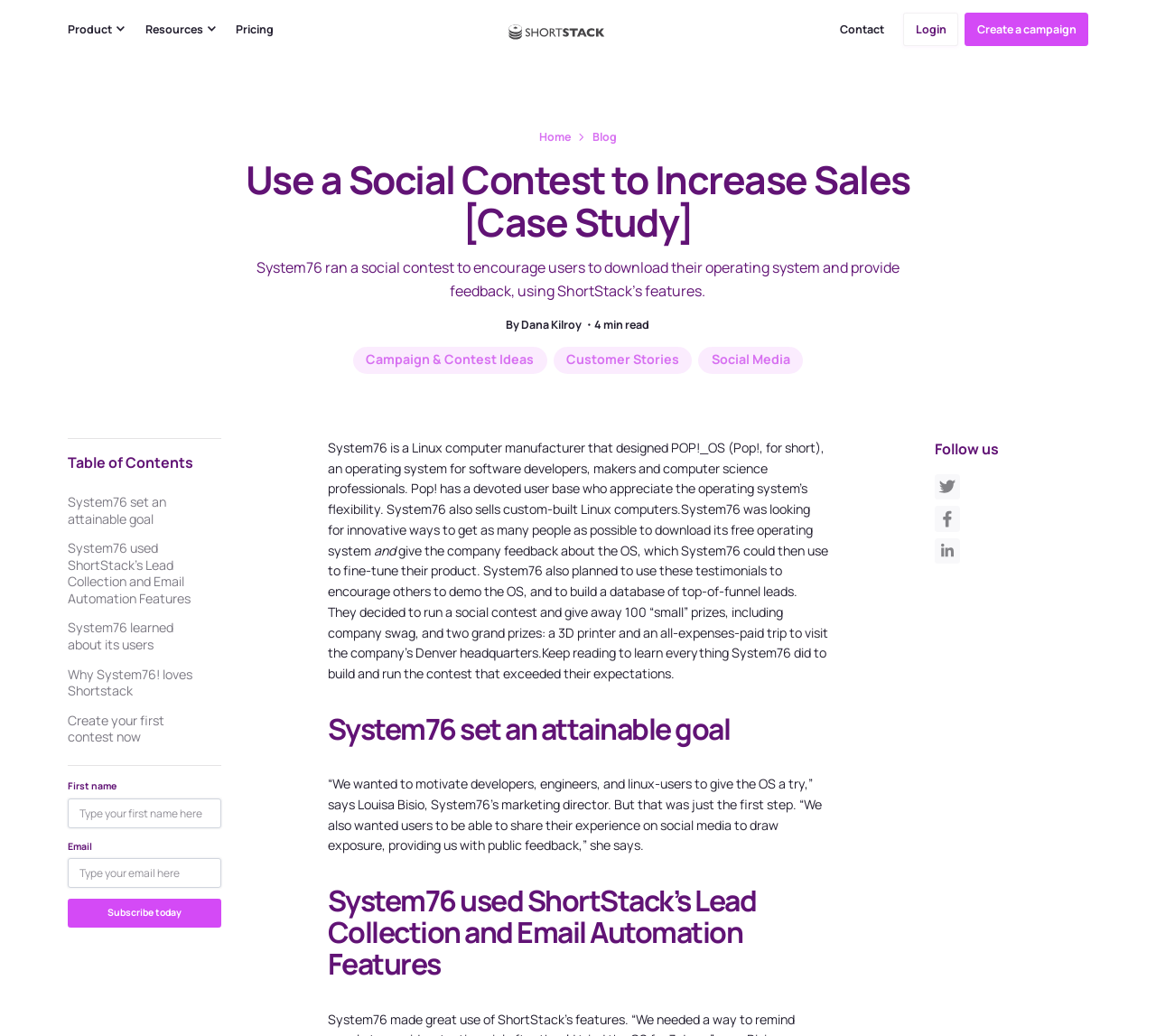Please identify the bounding box coordinates of the element I need to click to follow this instruction: "Click on the 'Create a campaign' link".

[0.835, 0.012, 0.942, 0.045]